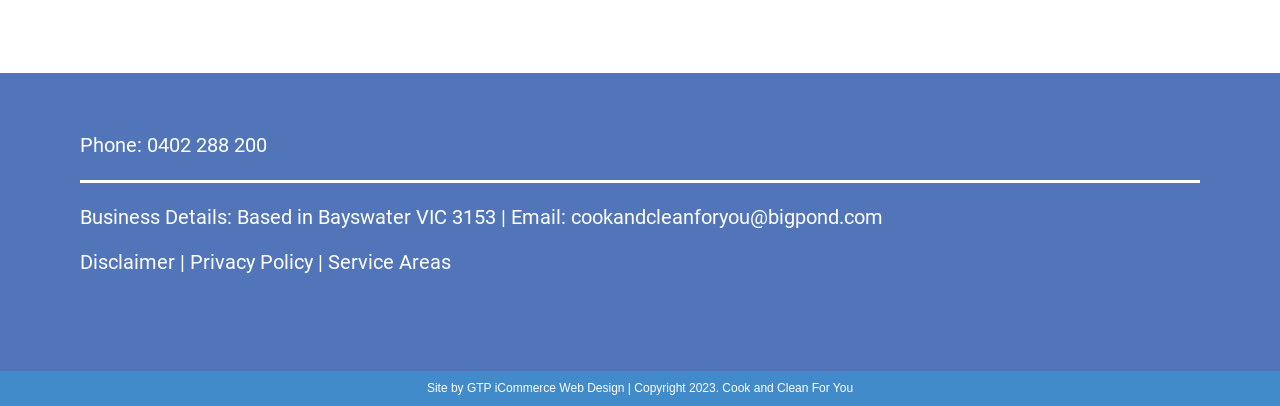Using the information in the image, give a detailed answer to the following question: What is the email address?

The email address can be found in the link element next to the 'Business Details' text, which contains the email address 'cookandcleanforyou@bigpond.com'.